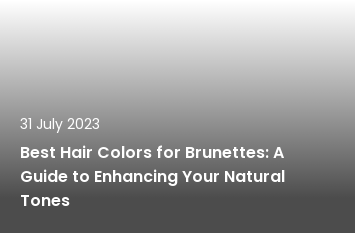What is the main topic of the article?
Based on the image, give a concise answer in the form of a single word or short phrase.

Hair color for brunettes